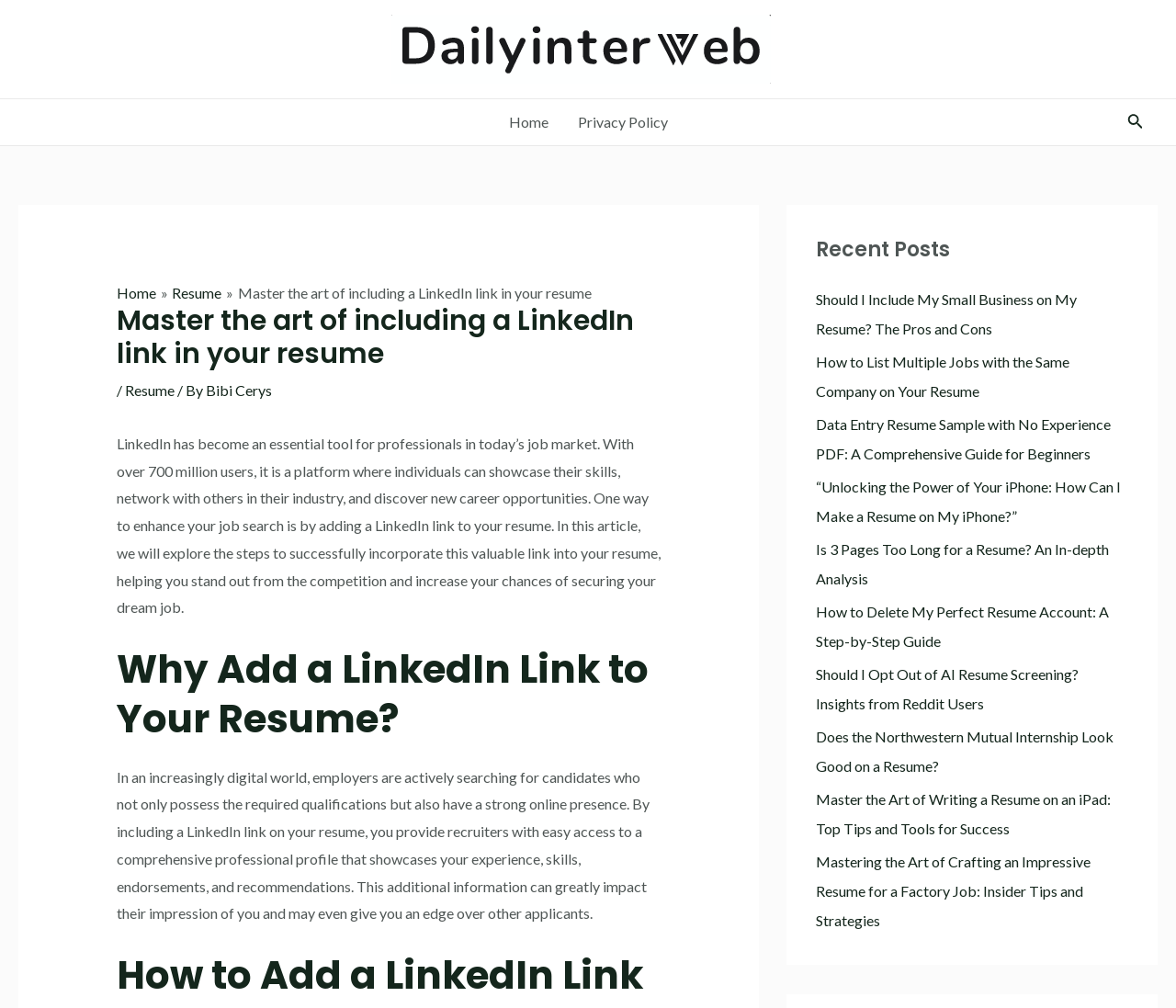Specify the bounding box coordinates of the region I need to click to perform the following instruction: "Click the 'Home' link at the top menu". The coordinates must be four float numbers in the range of 0 to 1, i.e., [left, top, right, bottom].

[0.42, 0.098, 0.479, 0.144]